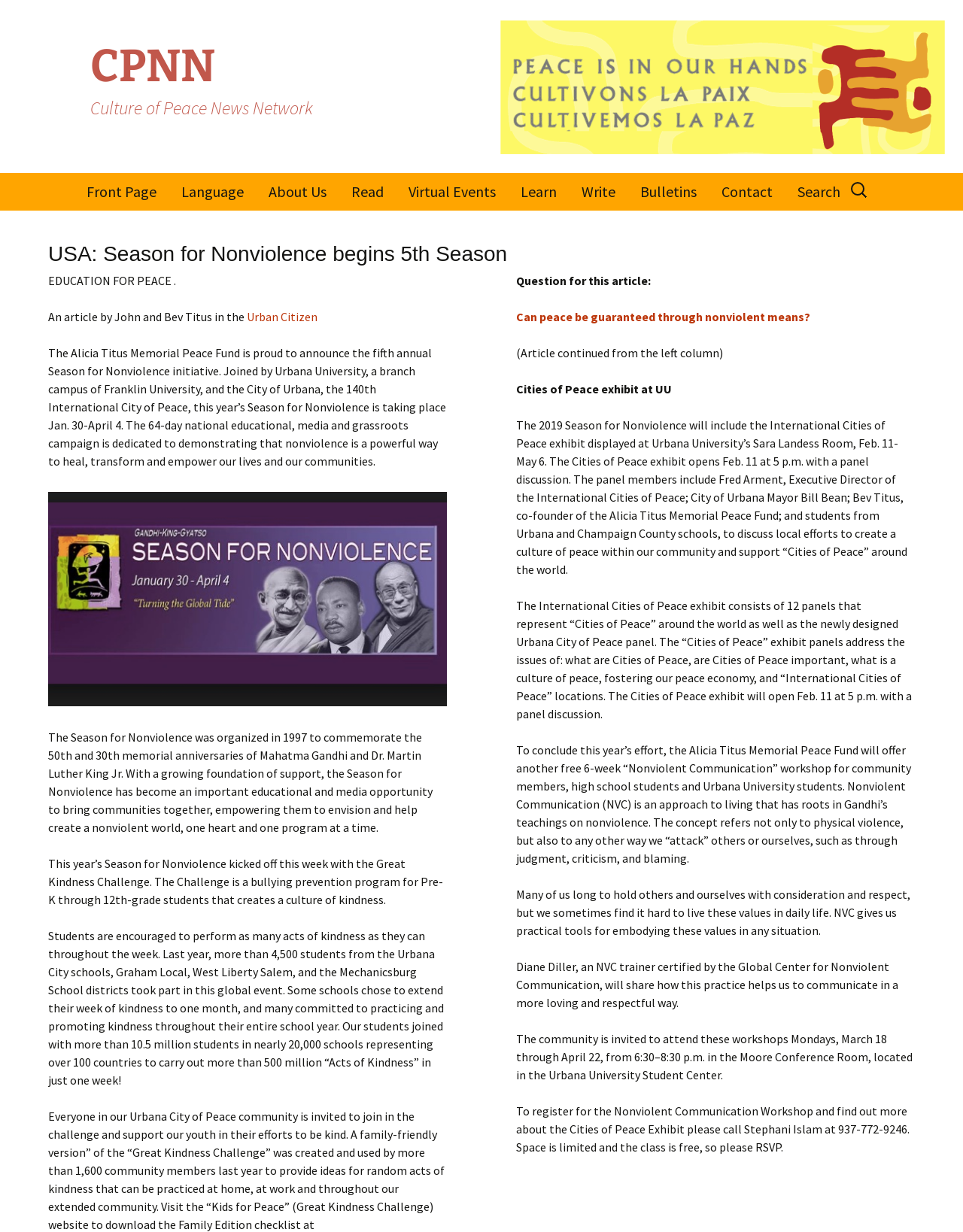Please identify the bounding box coordinates of the element that needs to be clicked to execute the following command: "Contact us". Provide the bounding box using four float numbers between 0 and 1, formatted as [left, top, right, bottom].

[0.738, 0.14, 0.814, 0.171]